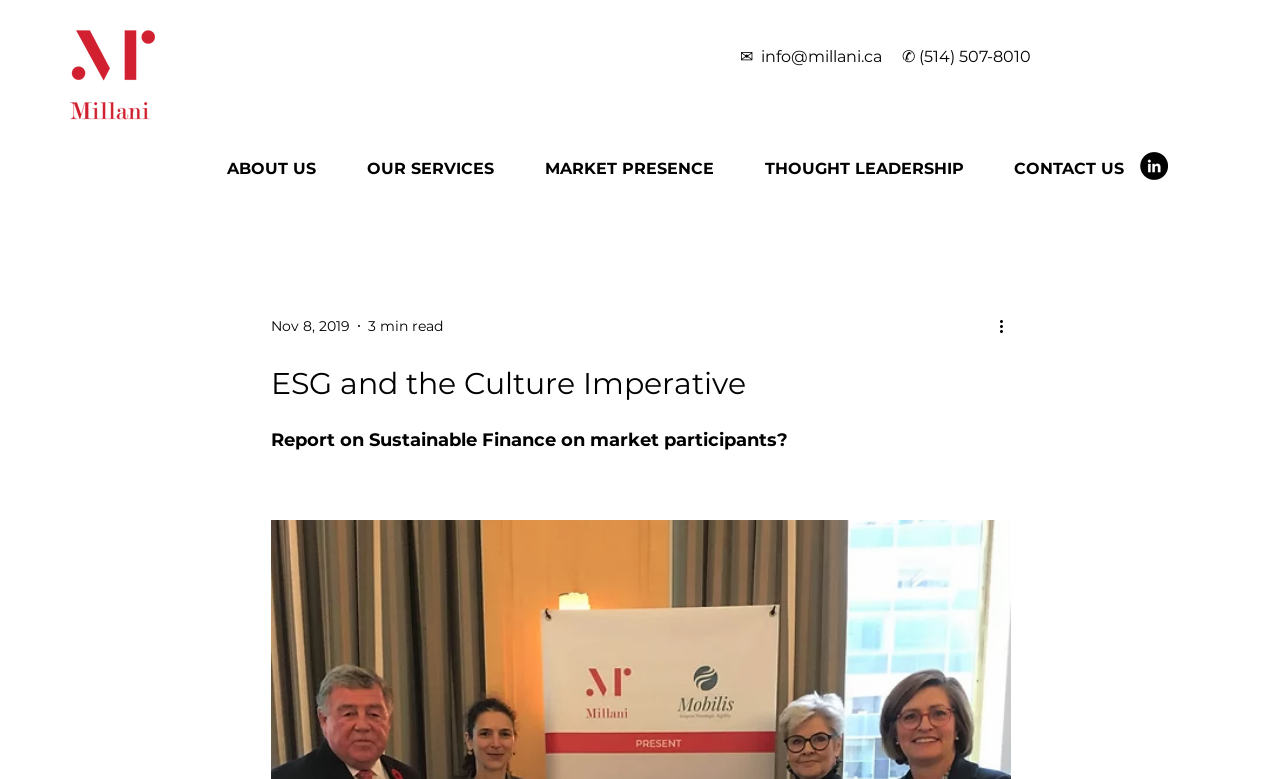Please specify the bounding box coordinates for the clickable region that will help you carry out the instruction: "View the LinkedIn social media page".

[0.891, 0.195, 0.912, 0.231]